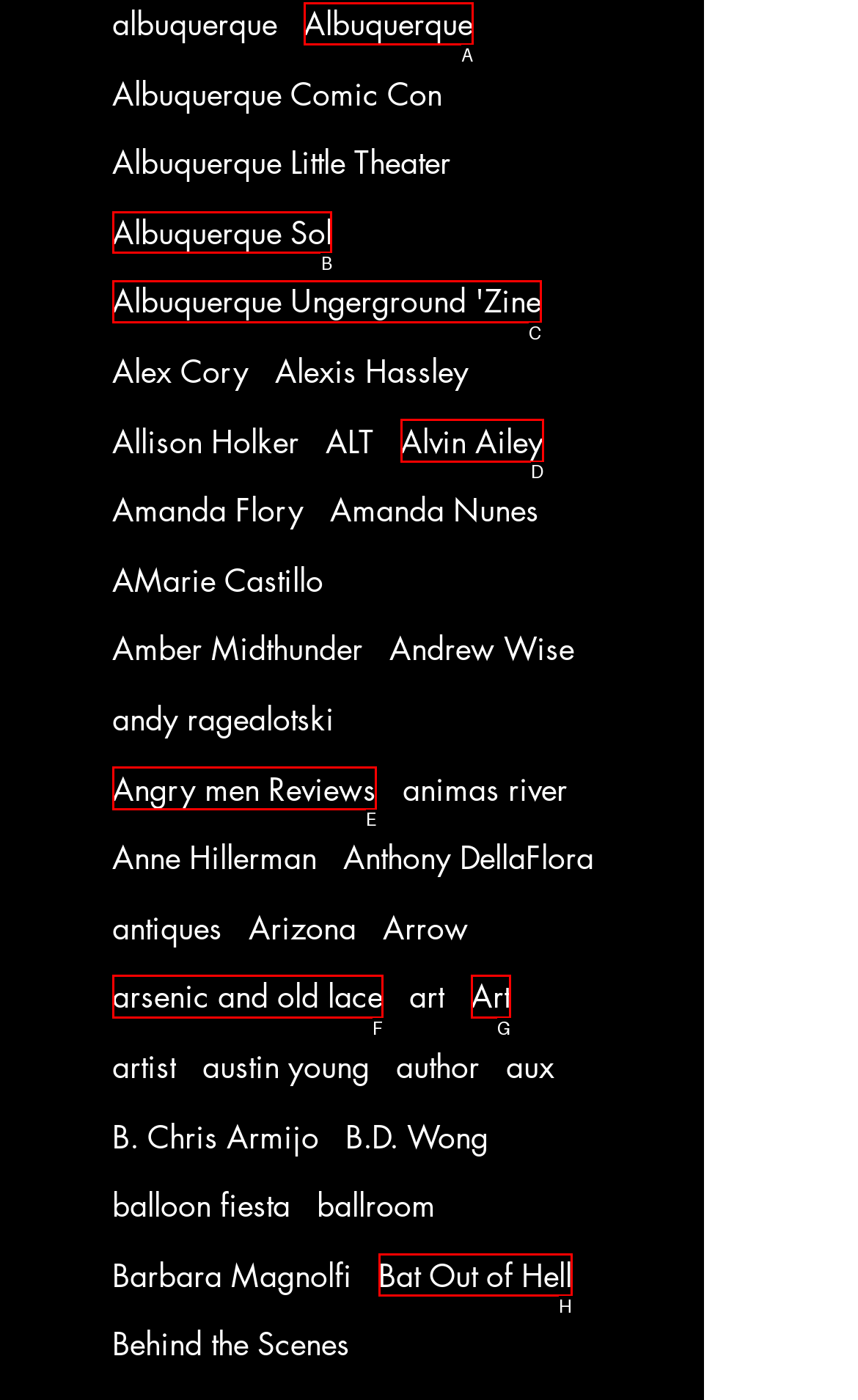For the task: check out Albuquerque Sol, tell me the letter of the option you should click. Answer with the letter alone.

B